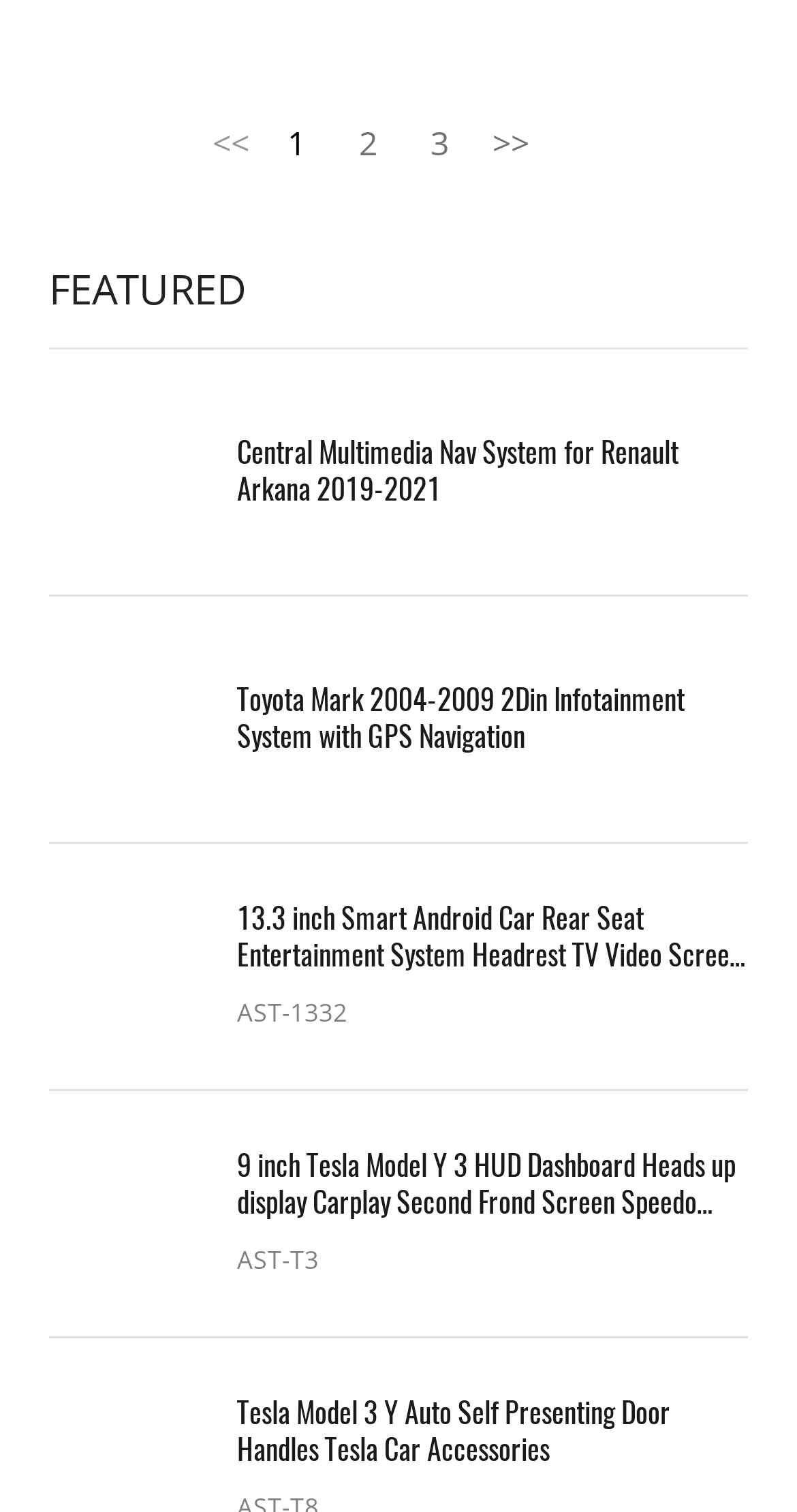Find the bounding box of the web element that fits this description: "1".

[0.341, 0.078, 0.403, 0.111]